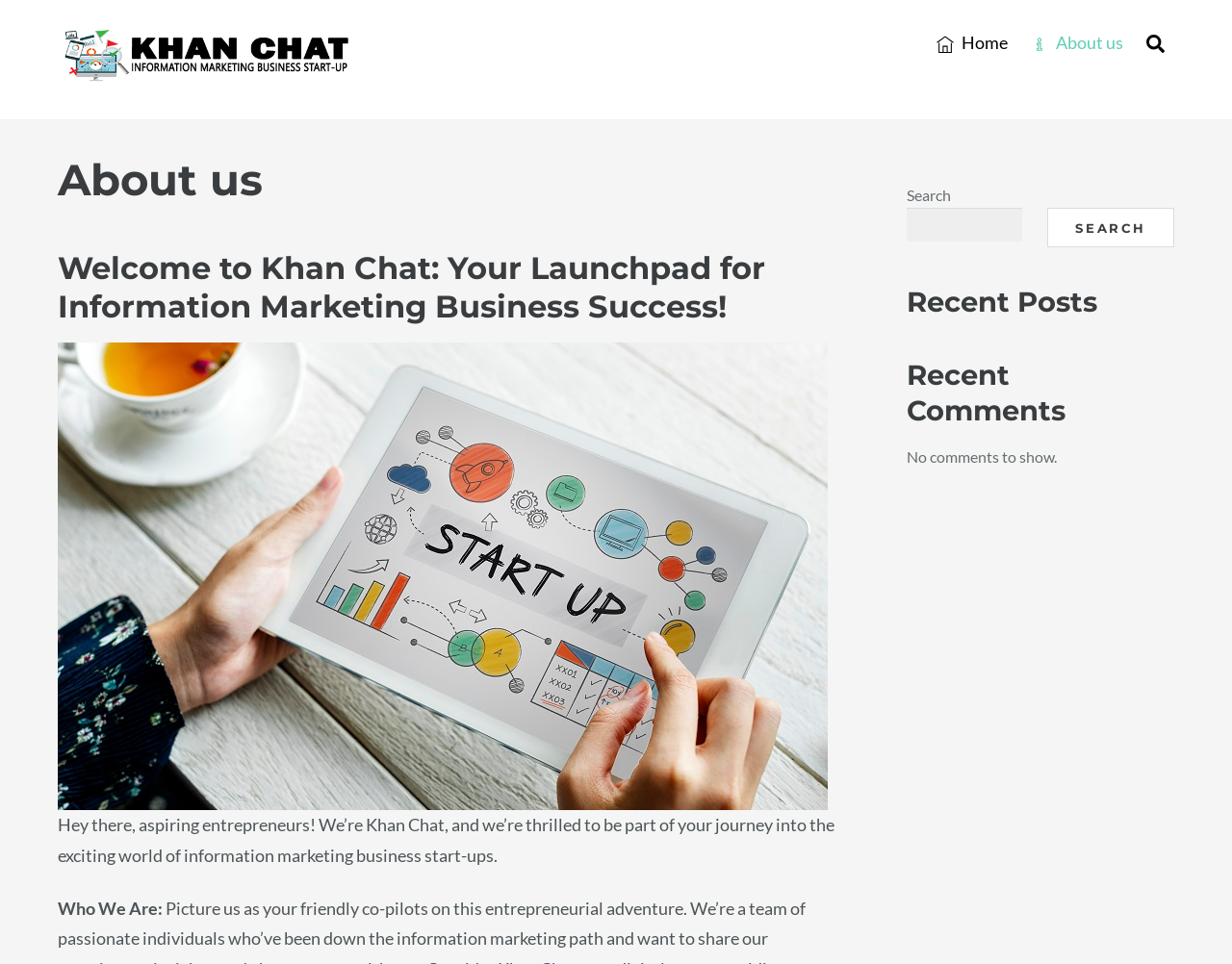Given the element description: "title="Khan Chat"", predict the bounding box coordinates of this UI element. The coordinates must be four float numbers between 0 and 1, given as [left, top, right, bottom].

[0.047, 0.063, 0.32, 0.1]